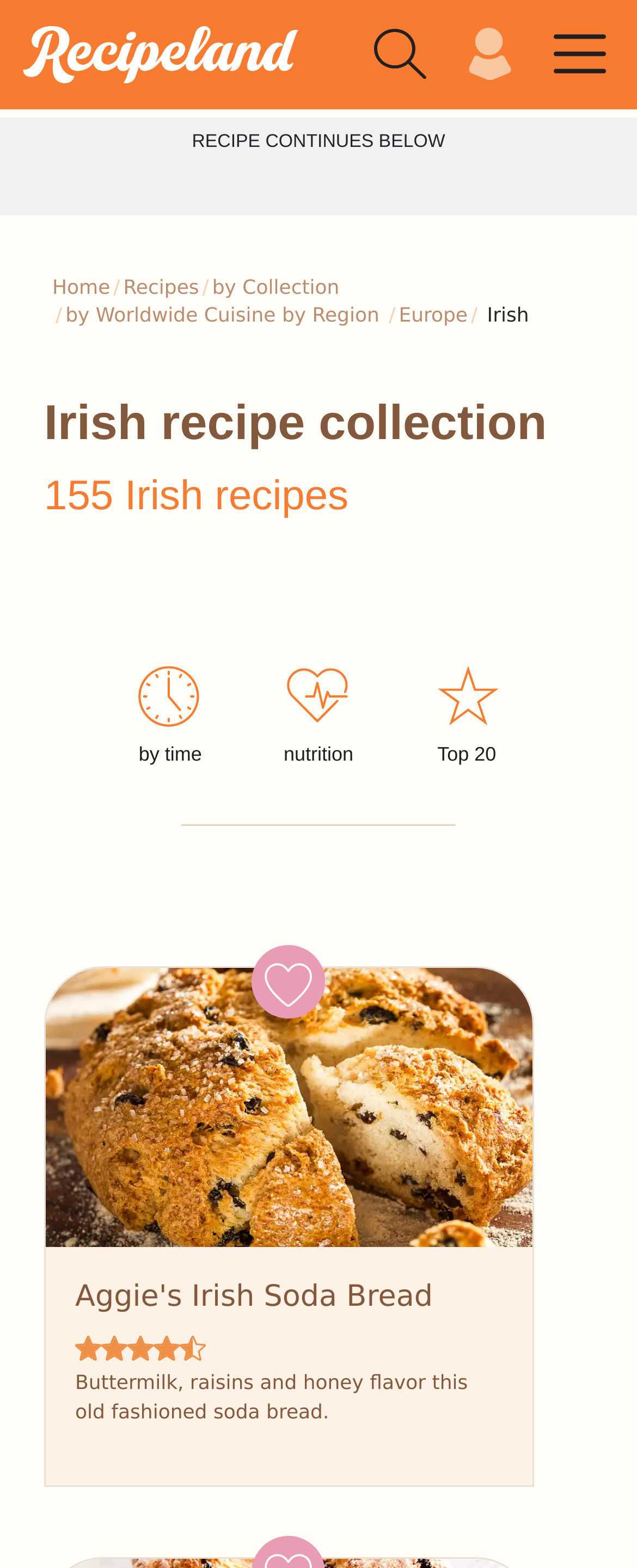Please provide the bounding box coordinates for the element that needs to be clicked to perform the instruction: "View today's trending topics". The coordinates must consist of four float numbers between 0 and 1, formatted as [left, top, right, bottom].

None